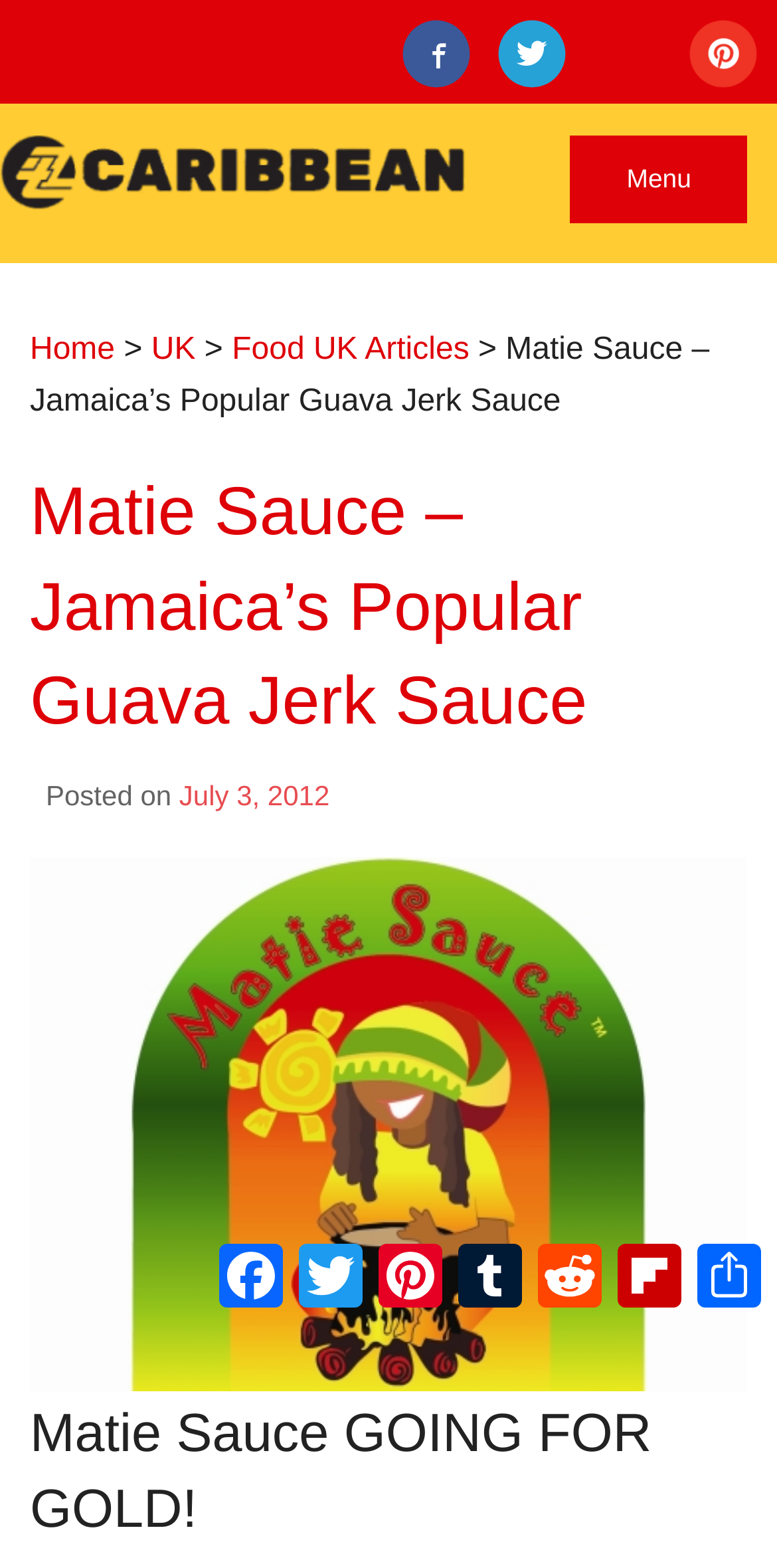Respond concisely with one word or phrase to the following query:
What is the name of the sauce?

Matie Sauce